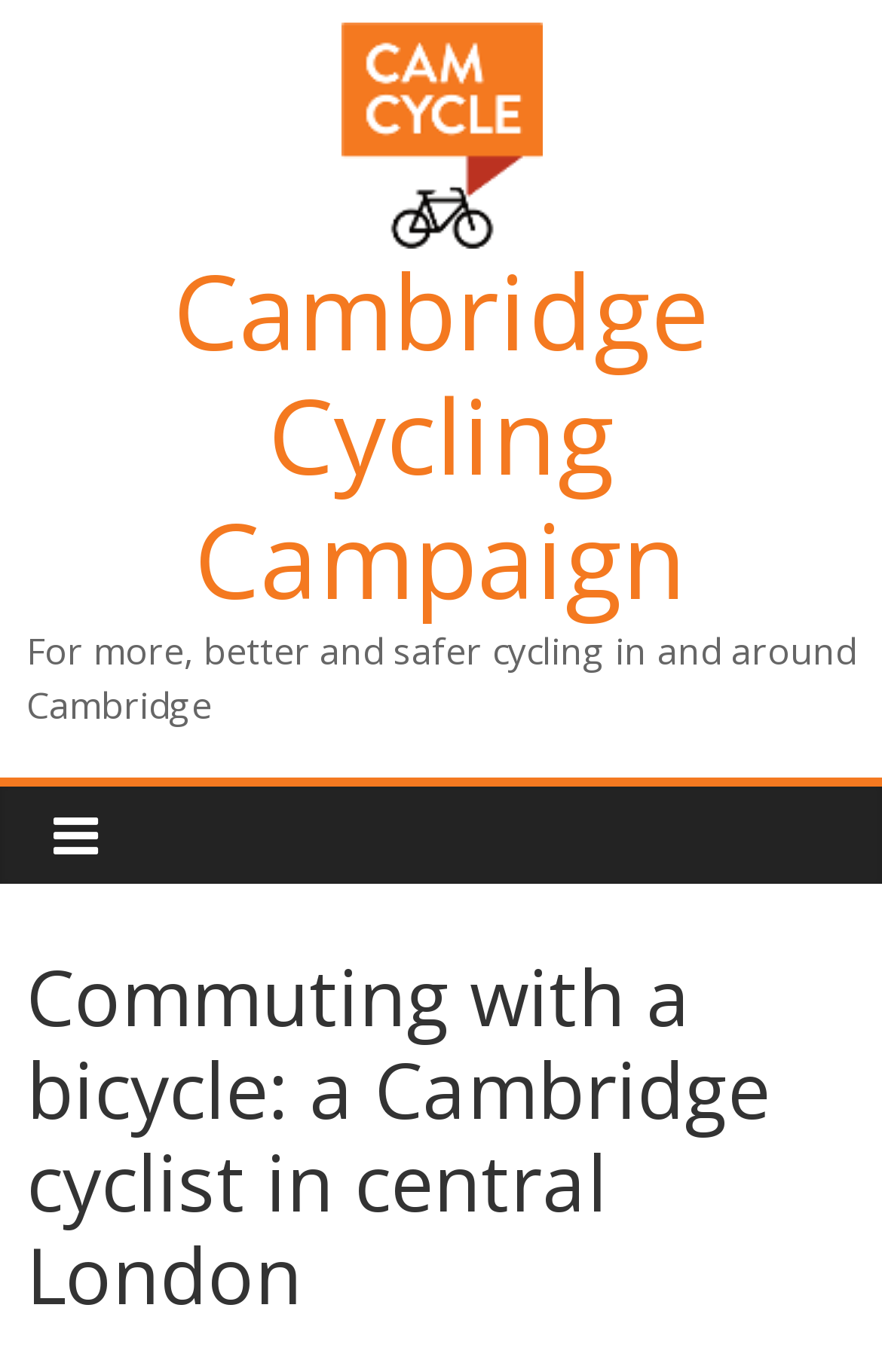Give a one-word or phrase response to the following question: What is the purpose of the organization?

For more, better and safer cycling